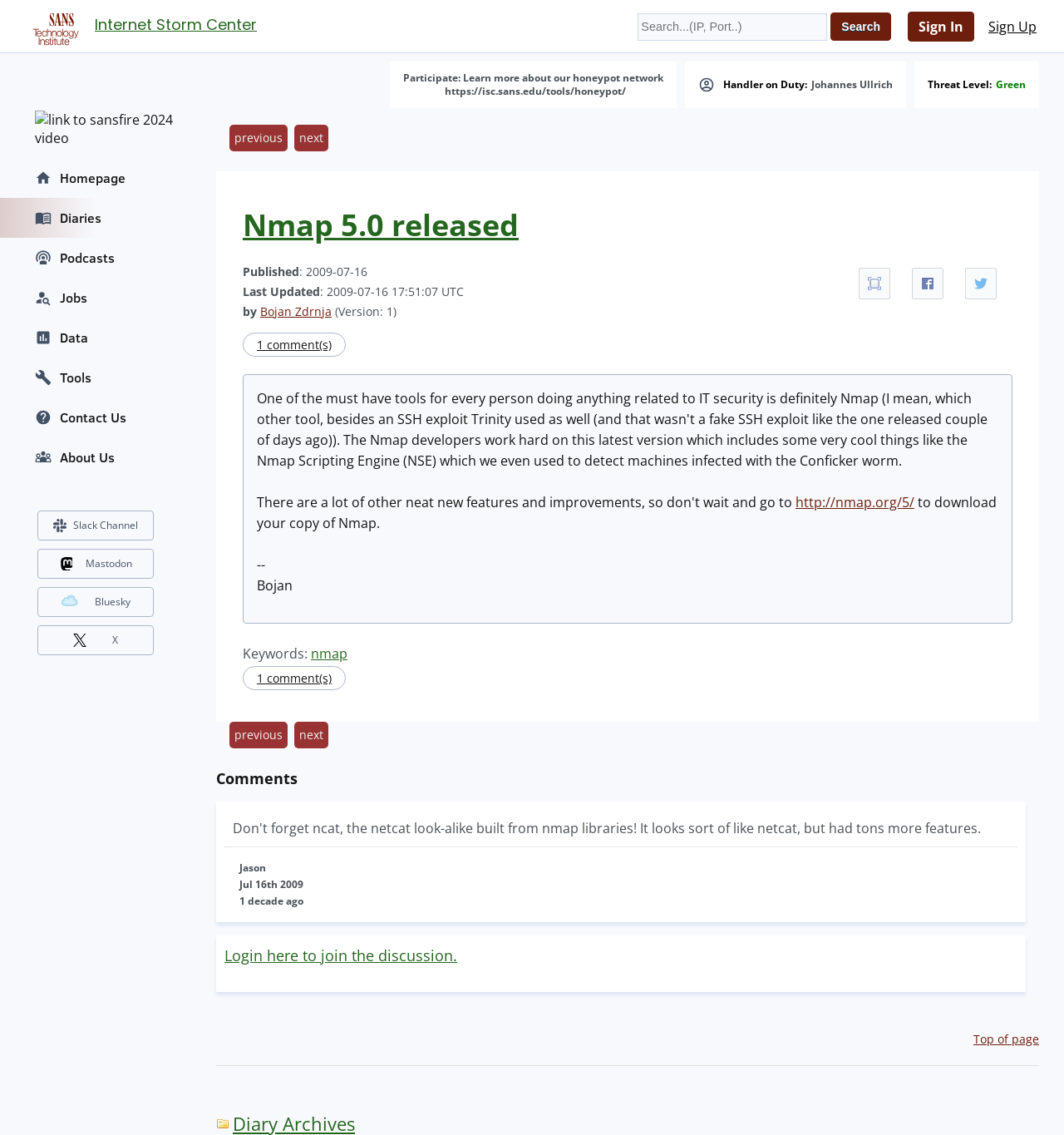Please identify the bounding box coordinates of the area I need to click to accomplish the following instruction: "View comments".

[0.203, 0.677, 0.977, 0.694]